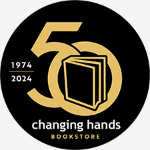Answer the question using only one word or a concise phrase: What is the significance of the number '50'?

50th anniversary